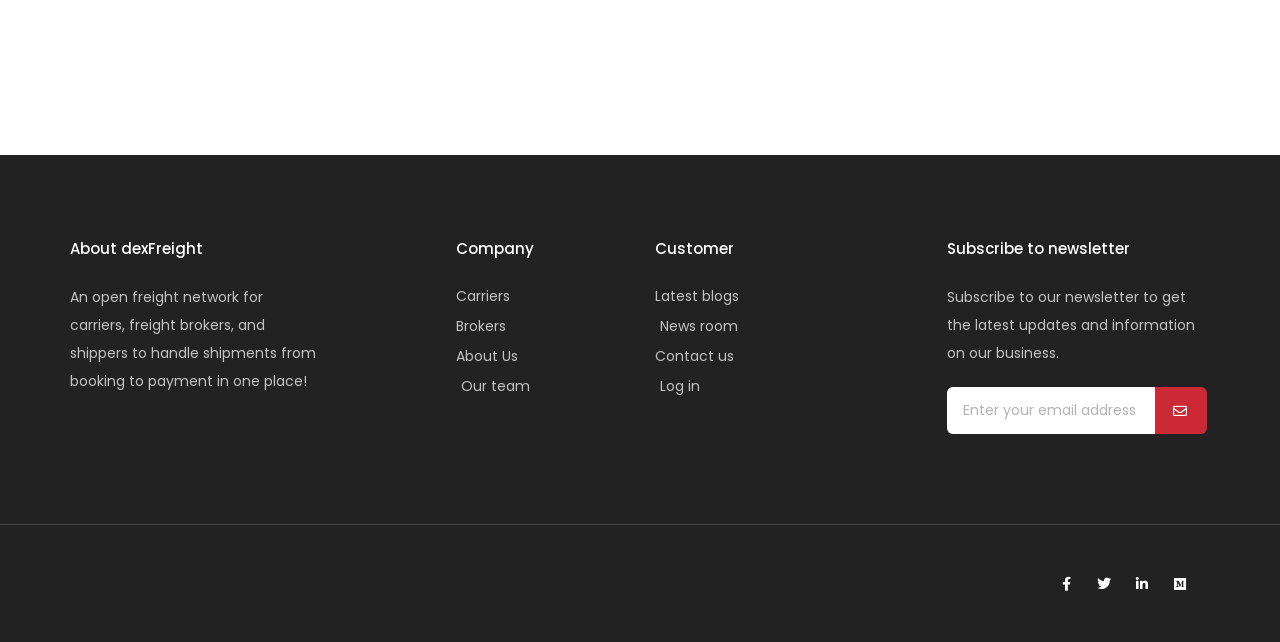Please find and report the bounding box coordinates of the element to click in order to perform the following action: "Click on Carriers". The coordinates should be expressed as four float numbers between 0 and 1, in the format [left, top, right, bottom].

[0.356, 0.442, 0.488, 0.484]